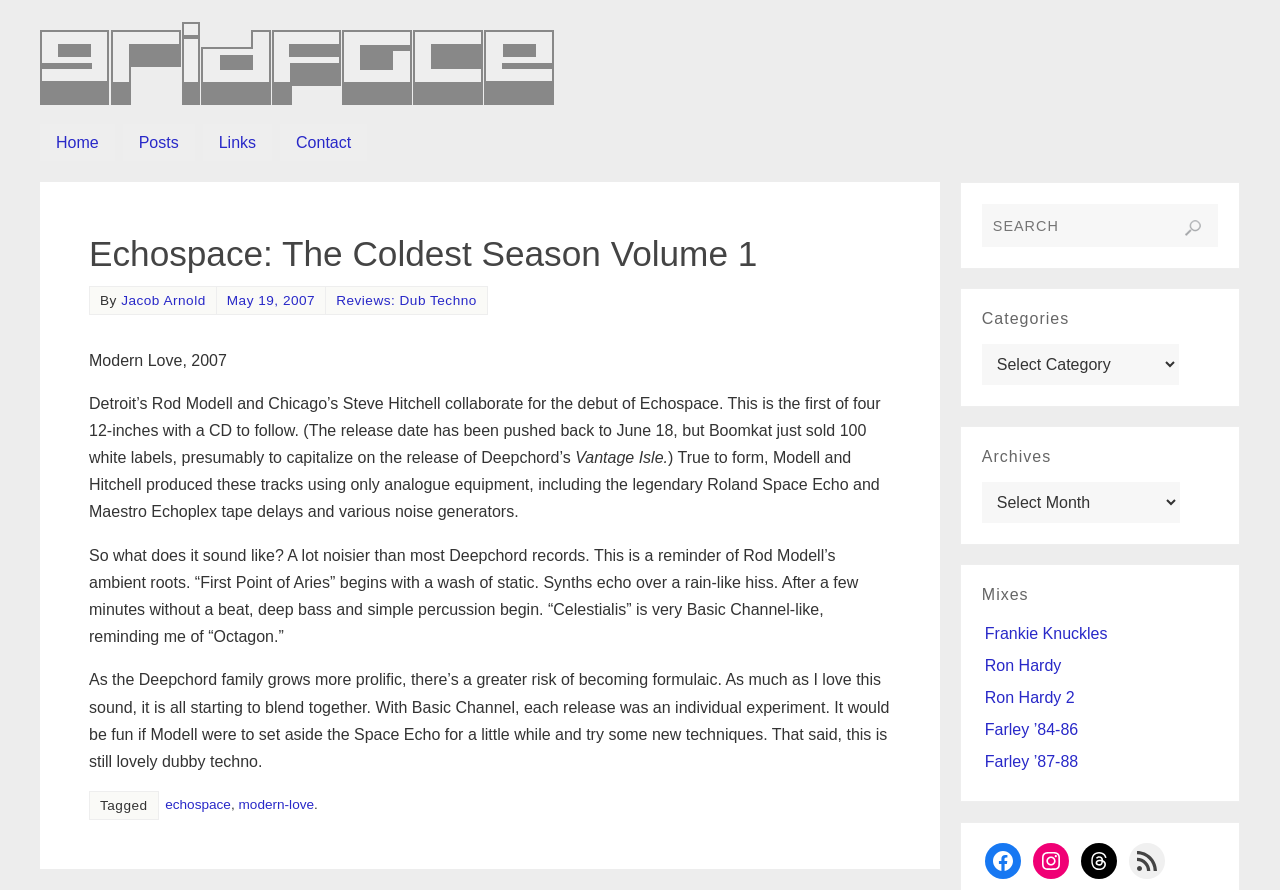Given the content of the image, can you provide a detailed answer to the question?
What is the name of the record label?

I found the answer by reading the text 'Modern Love, 2007' which indicates that Modern Love is the record label.